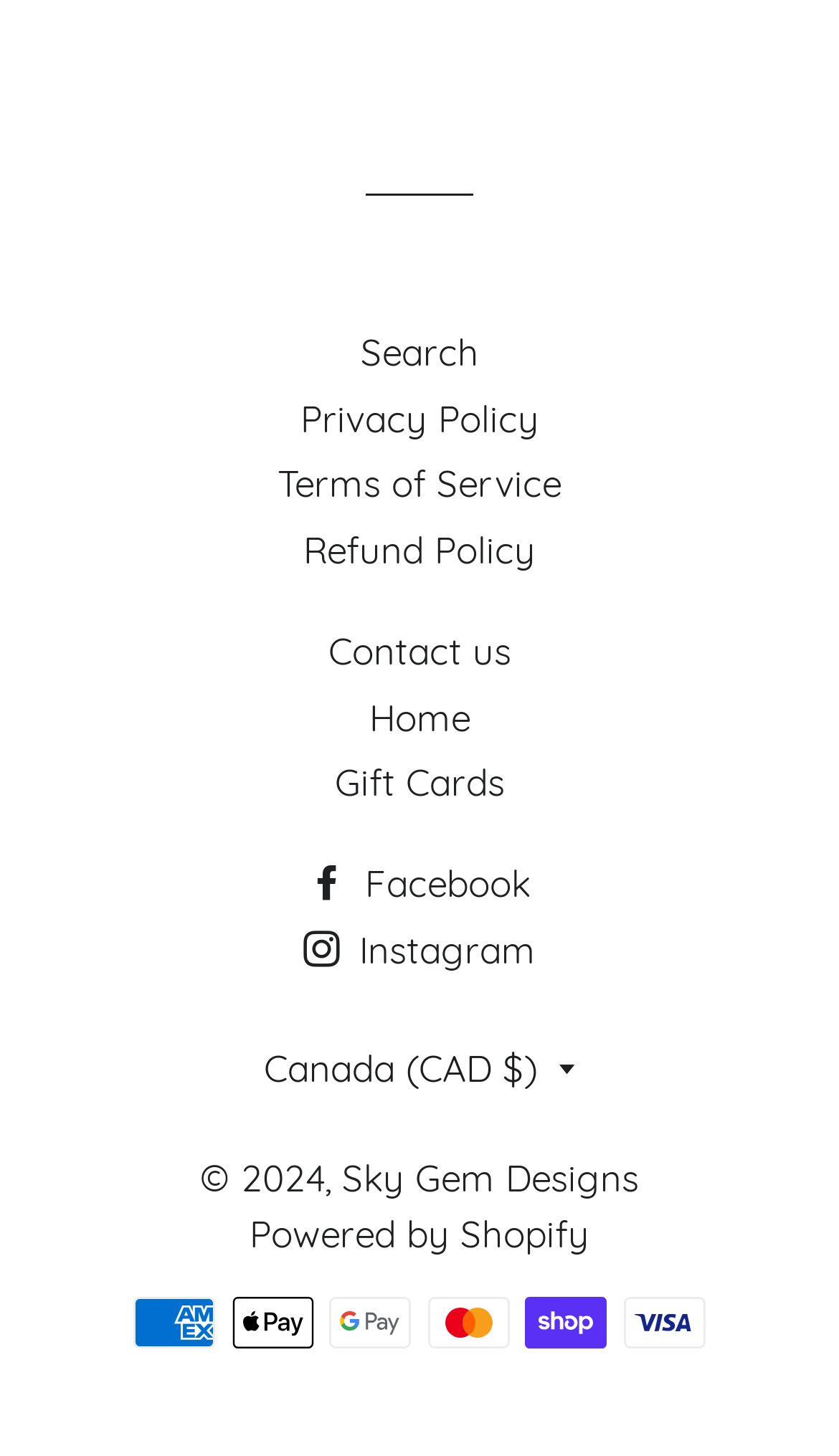Provide a single word or phrase to answer the given question: 
How many social media links are available?

2